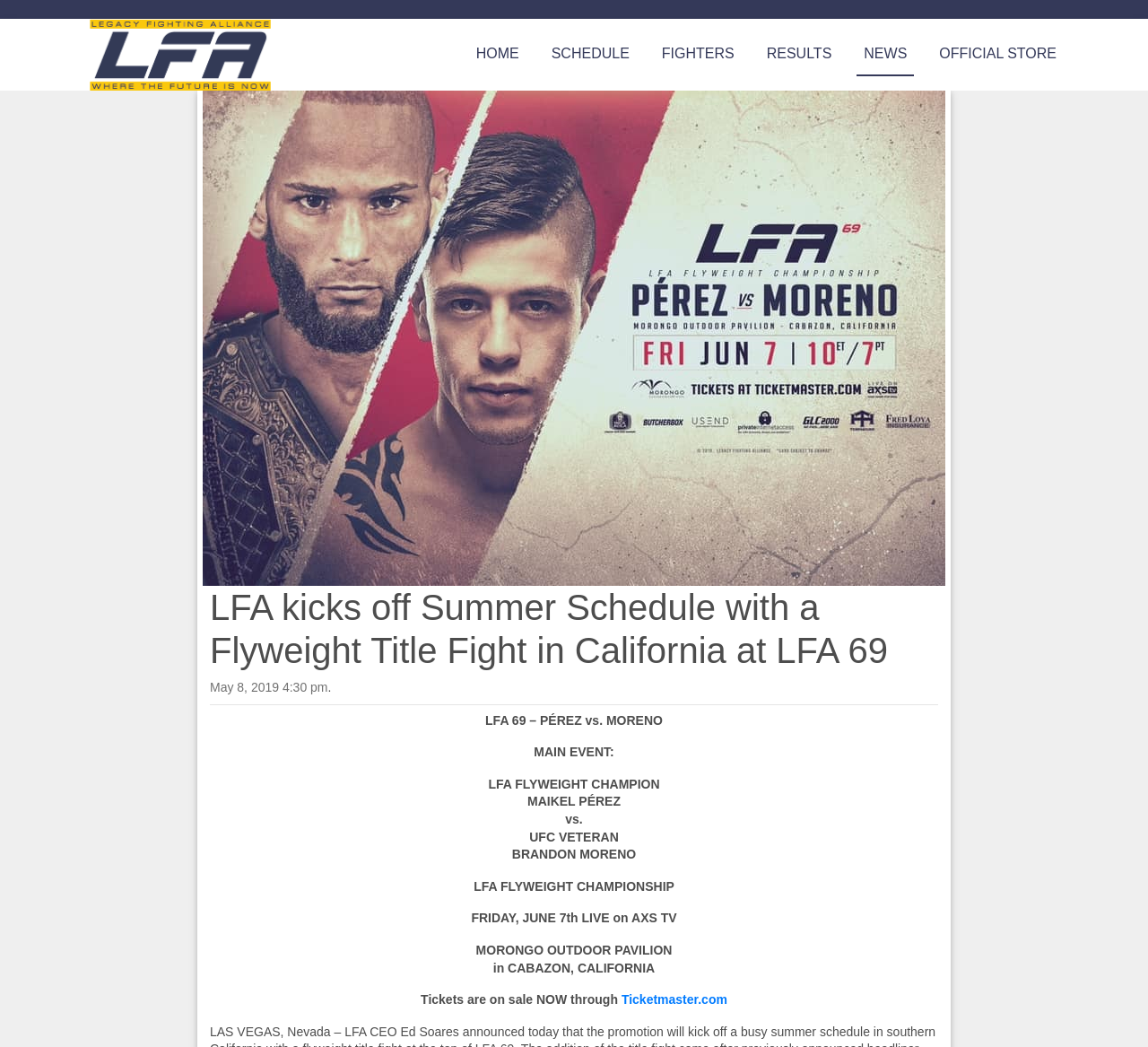Please find the bounding box coordinates of the clickable region needed to complete the following instruction: "Click the HOME link". The bounding box coordinates must consist of four float numbers between 0 and 1, i.e., [left, top, right, bottom].

[0.408, 0.032, 0.458, 0.071]